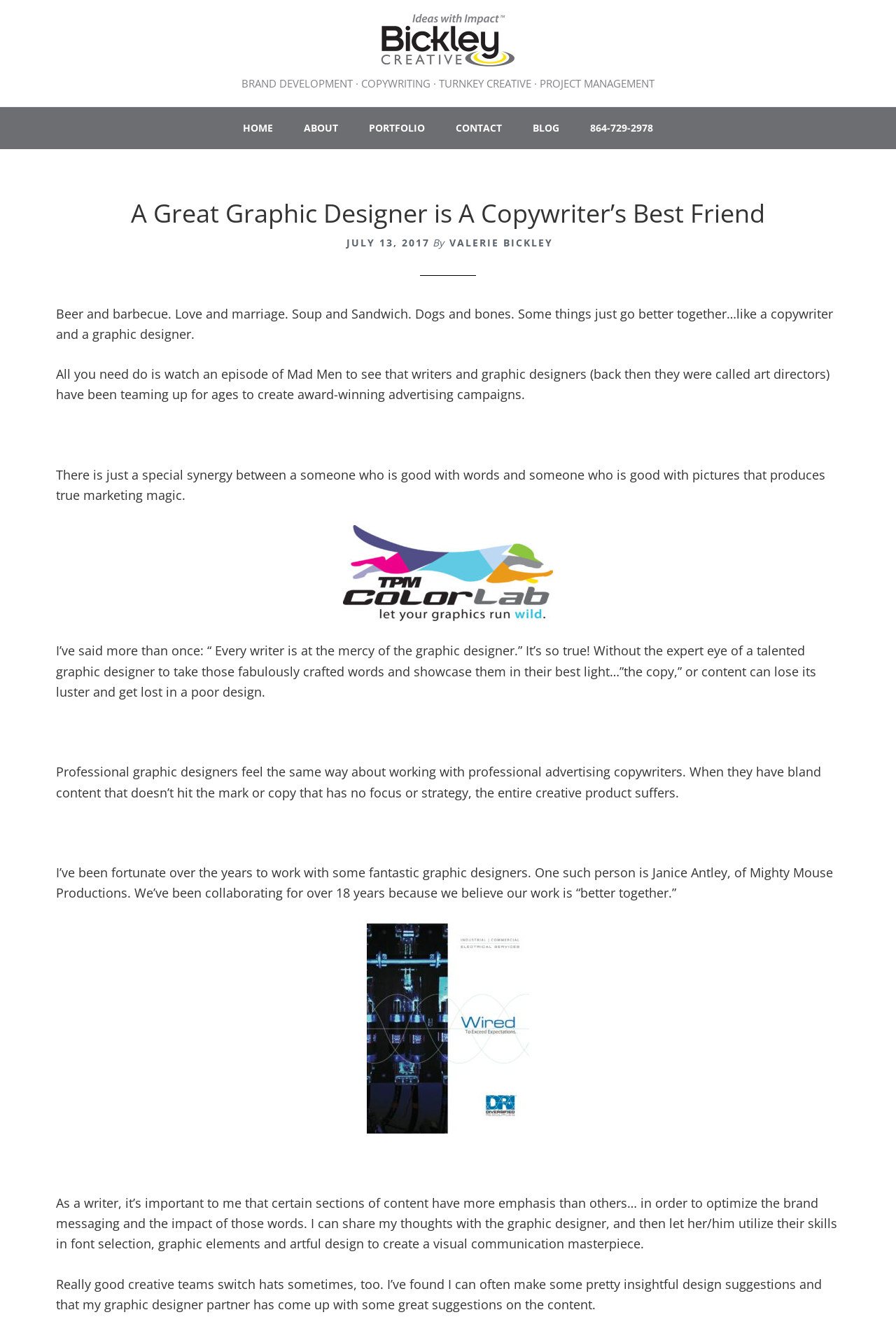Determine the bounding box coordinates of the clickable element necessary to fulfill the instruction: "Click the 'BLOG' link". Provide the coordinates as four float numbers within the 0 to 1 range, i.e., [left, top, right, bottom].

[0.579, 0.081, 0.64, 0.113]